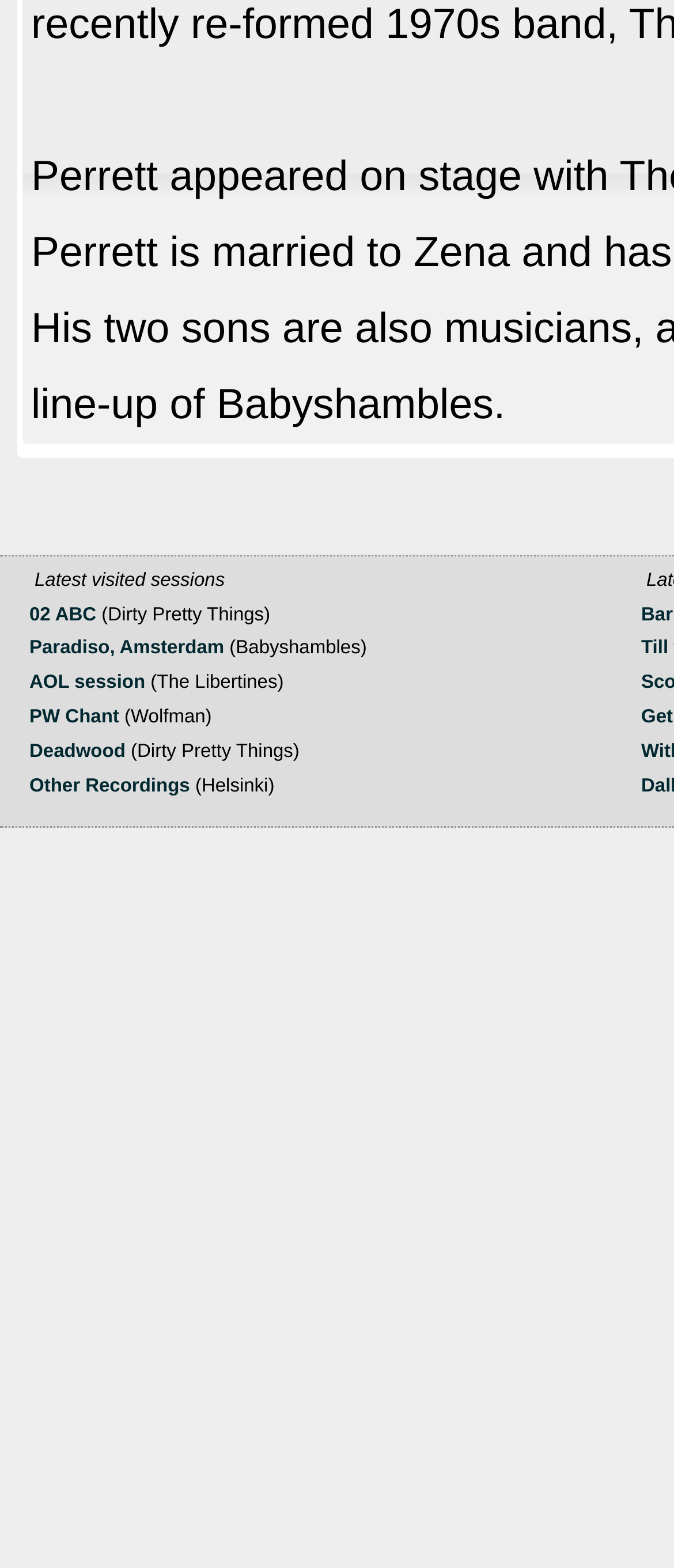Identify the bounding box for the given UI element using the description provided. Coordinates should be in the format (top-left x, top-left y, bottom-right x, bottom-right y) and must be between 0 and 1. Here is the description: AOL session

[0.044, 0.429, 0.216, 0.442]